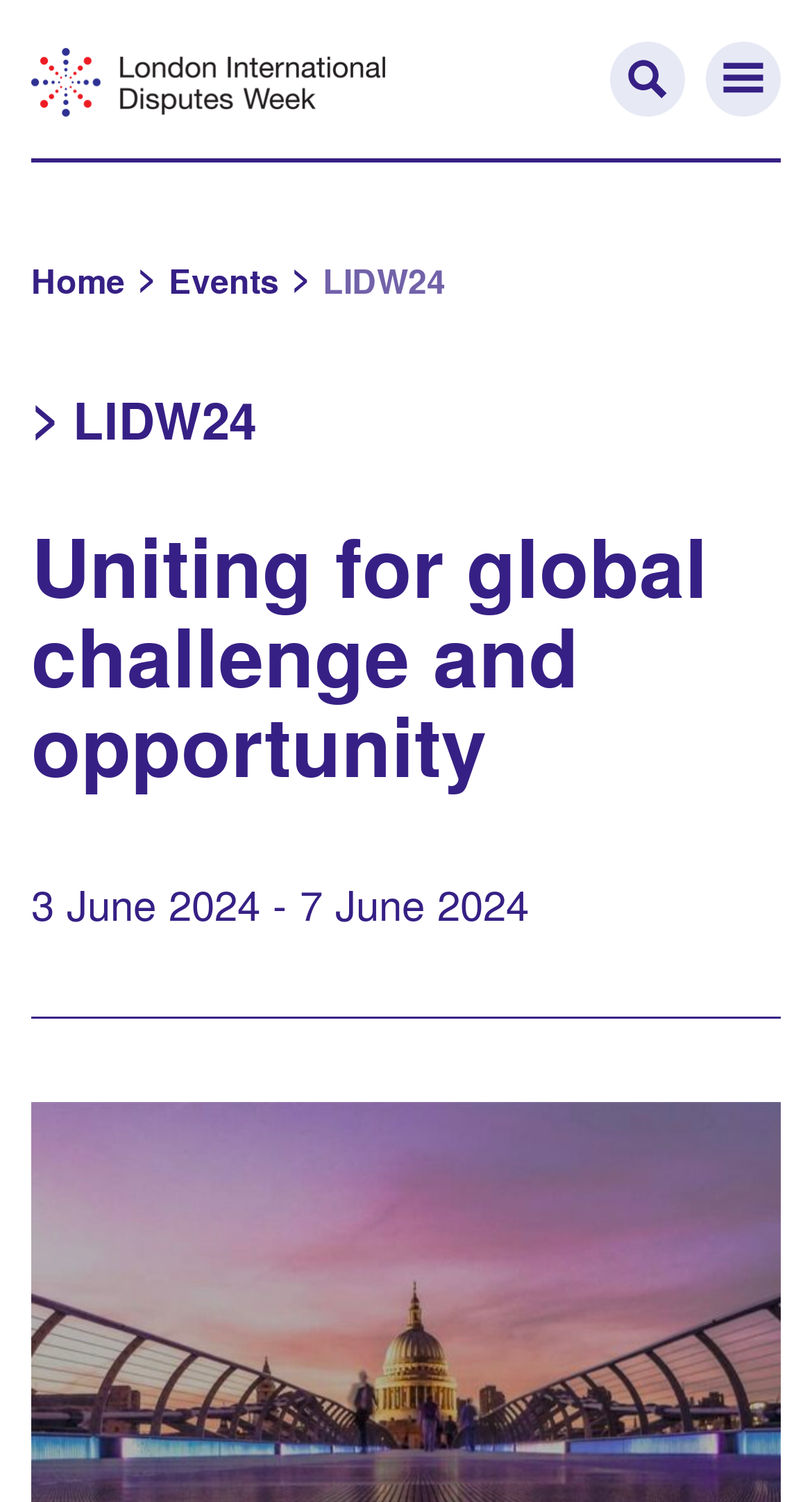Extract the bounding box coordinates of the UI element described by: "Home". The coordinates should include four float numbers ranging from 0 to 1, e.g., [left, top, right, bottom].

[0.038, 0.171, 0.154, 0.203]